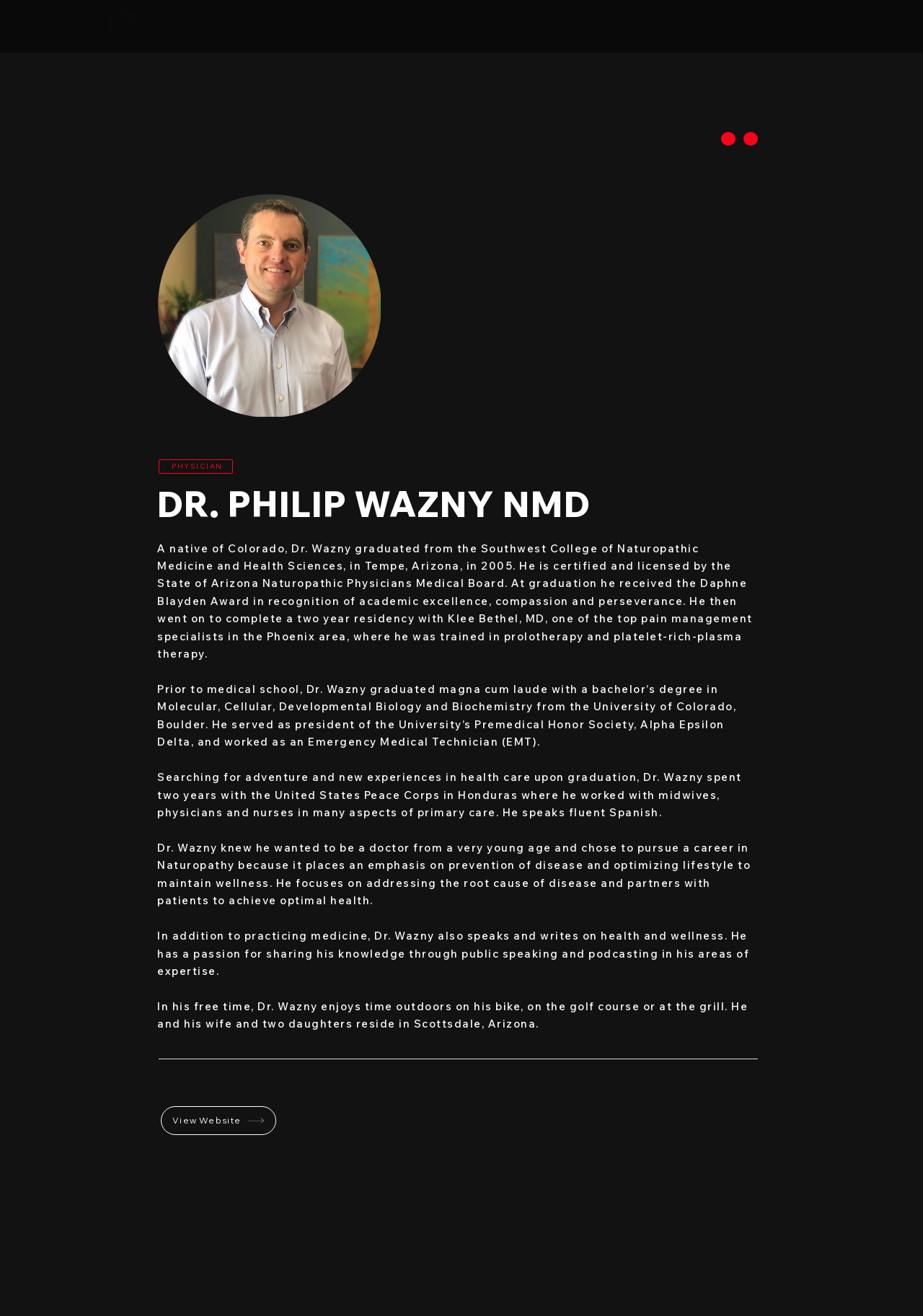Identify the bounding box coordinates of the HTML element based on this description: "aria-label="Philip M Wazny NMD"".

[0.17, 0.147, 0.412, 0.317]